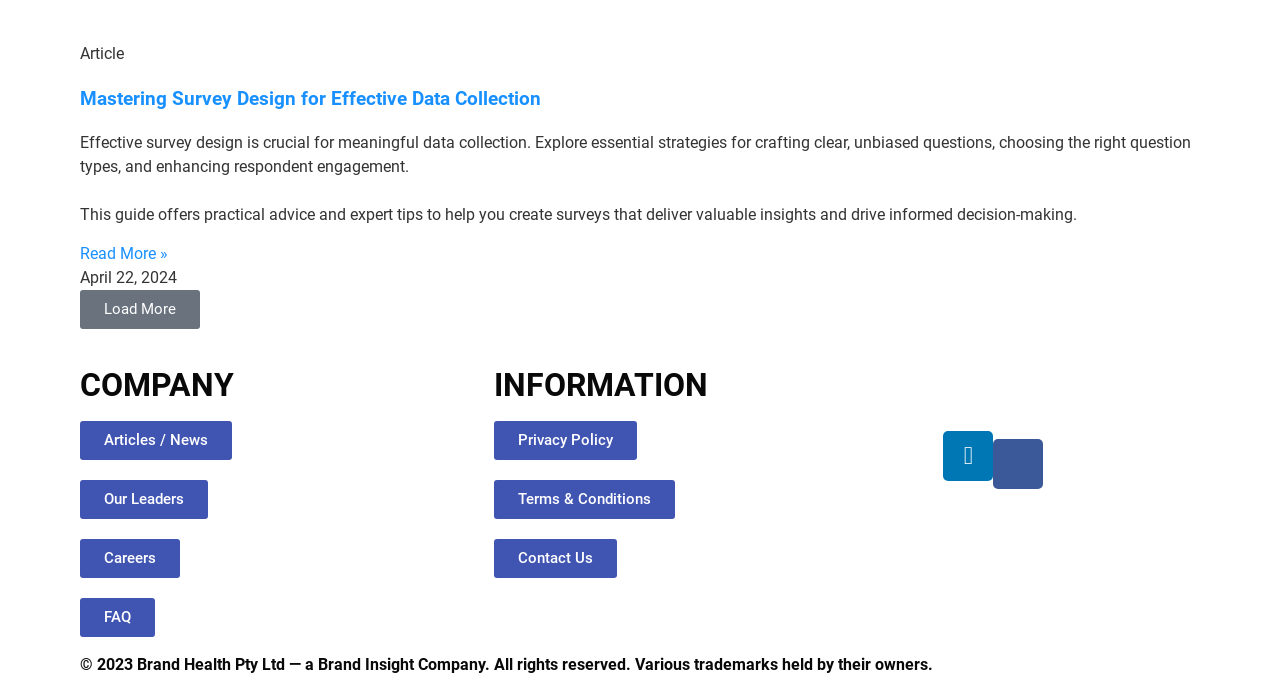Using the provided element description, identify the bounding box coordinates as (top-left x, top-left y, bottom-right x, bottom-right y). Ensure all values are between 0 and 1. Description: Follow Ups:

None